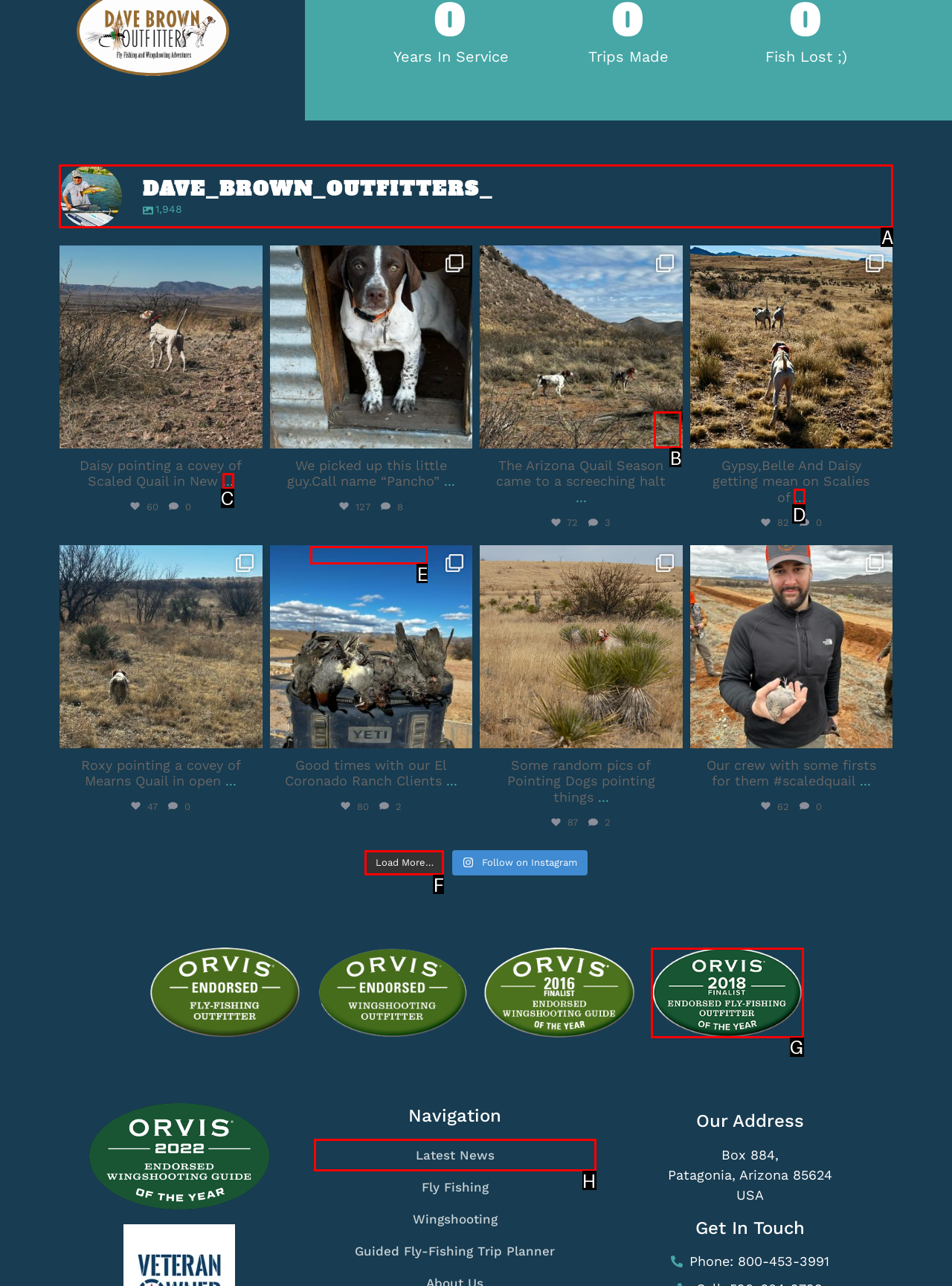Select the HTML element that needs to be clicked to carry out the task: View Dave Brown's profile
Provide the letter of the correct option.

A